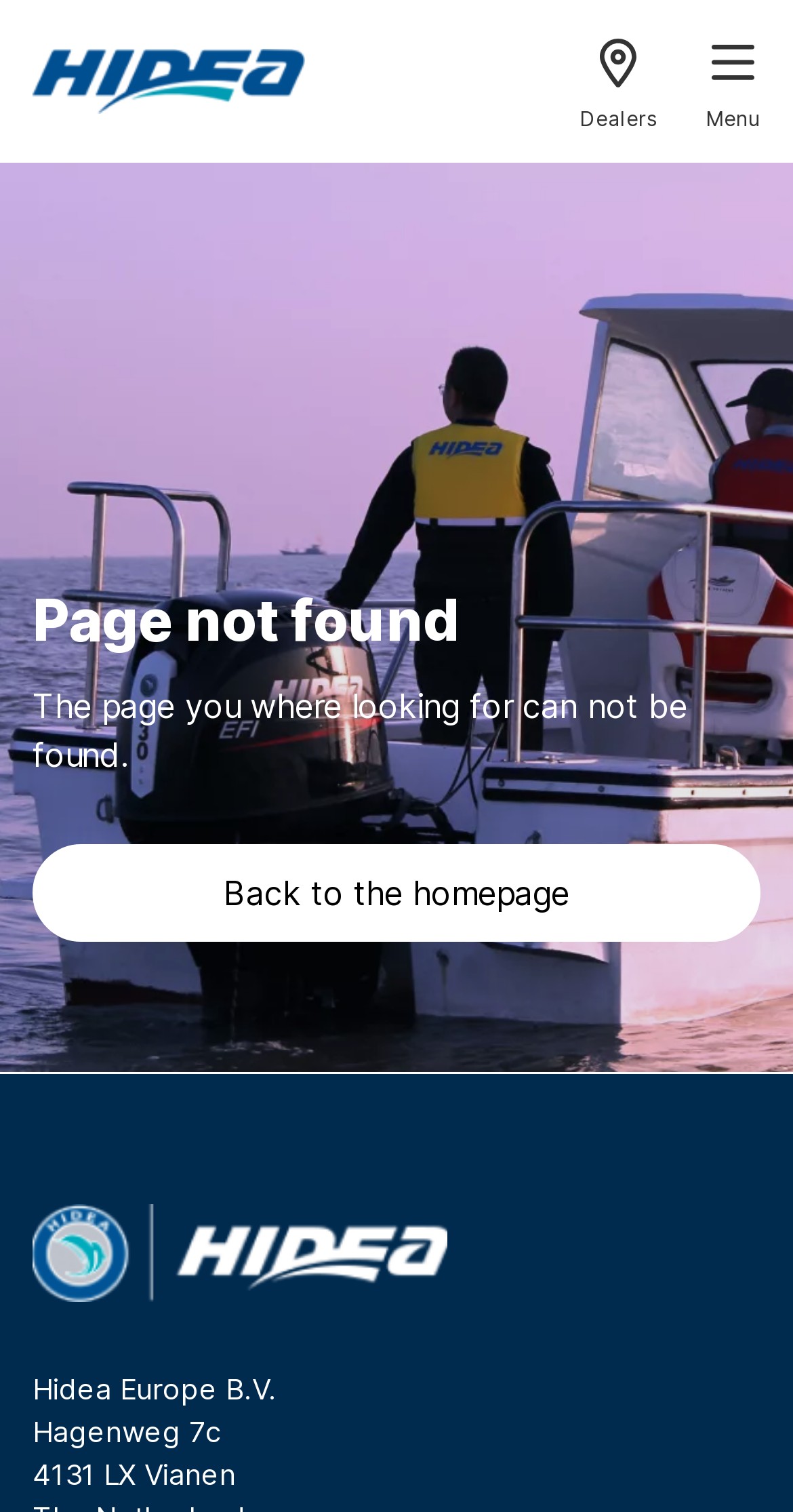What is the company name?
Provide a concise answer using a single word or phrase based on the image.

Hidea Europe B.V.